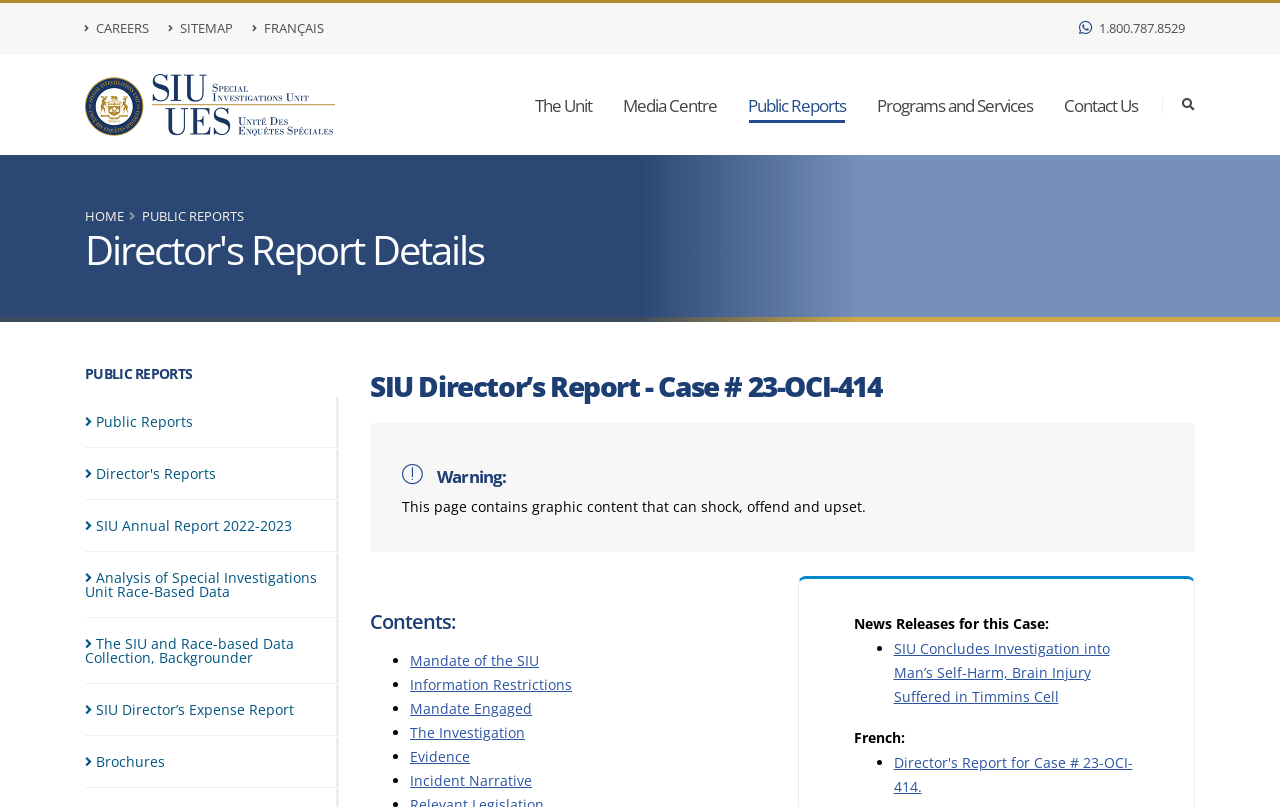Please identify the bounding box coordinates of the region to click in order to complete the given instruction: "Check the company's quality policy". The coordinates should be four float numbers between 0 and 1, i.e., [left, top, right, bottom].

None